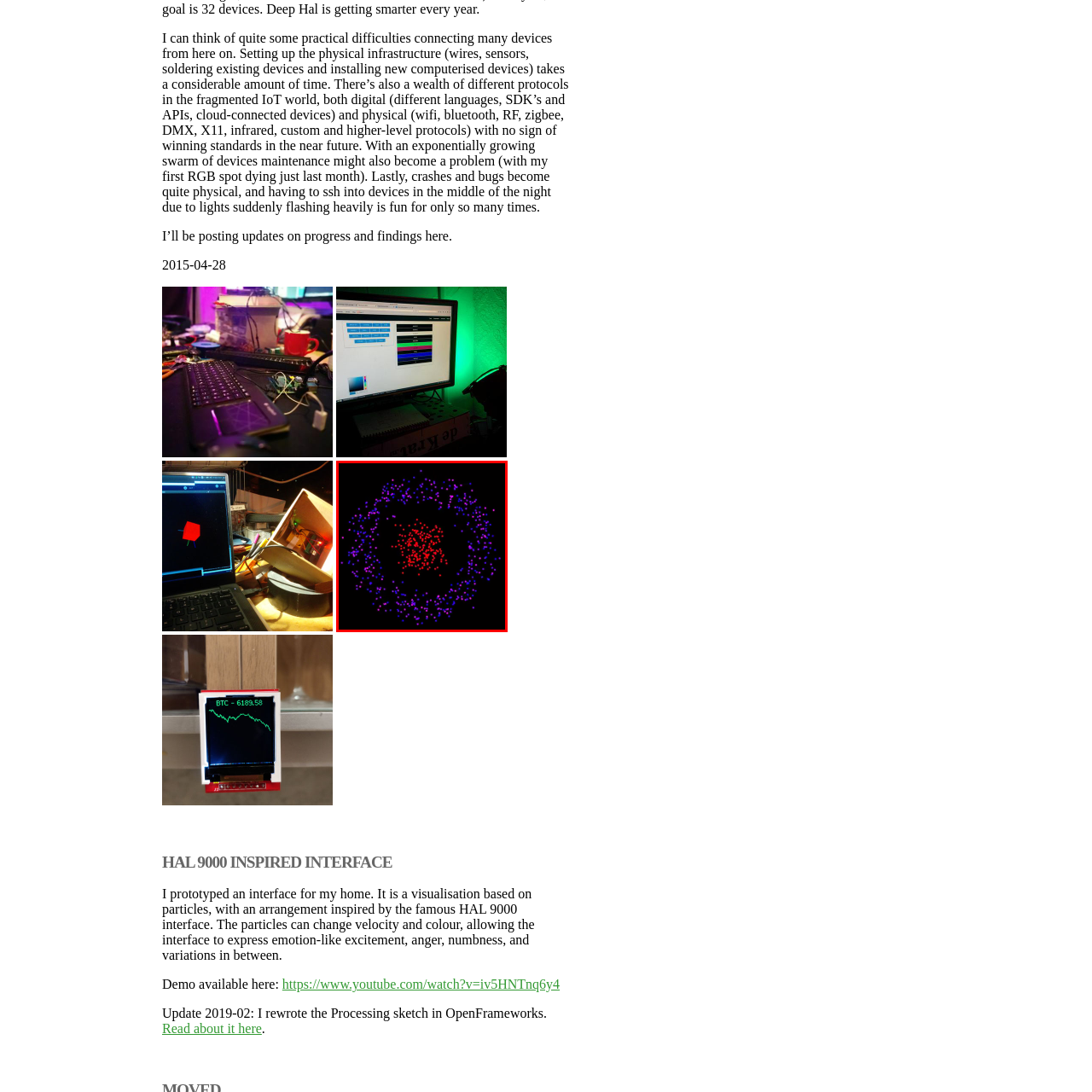Examine the contents within the red bounding box and respond with a single word or phrase: What is the shape of the particle arrangement?

Circular